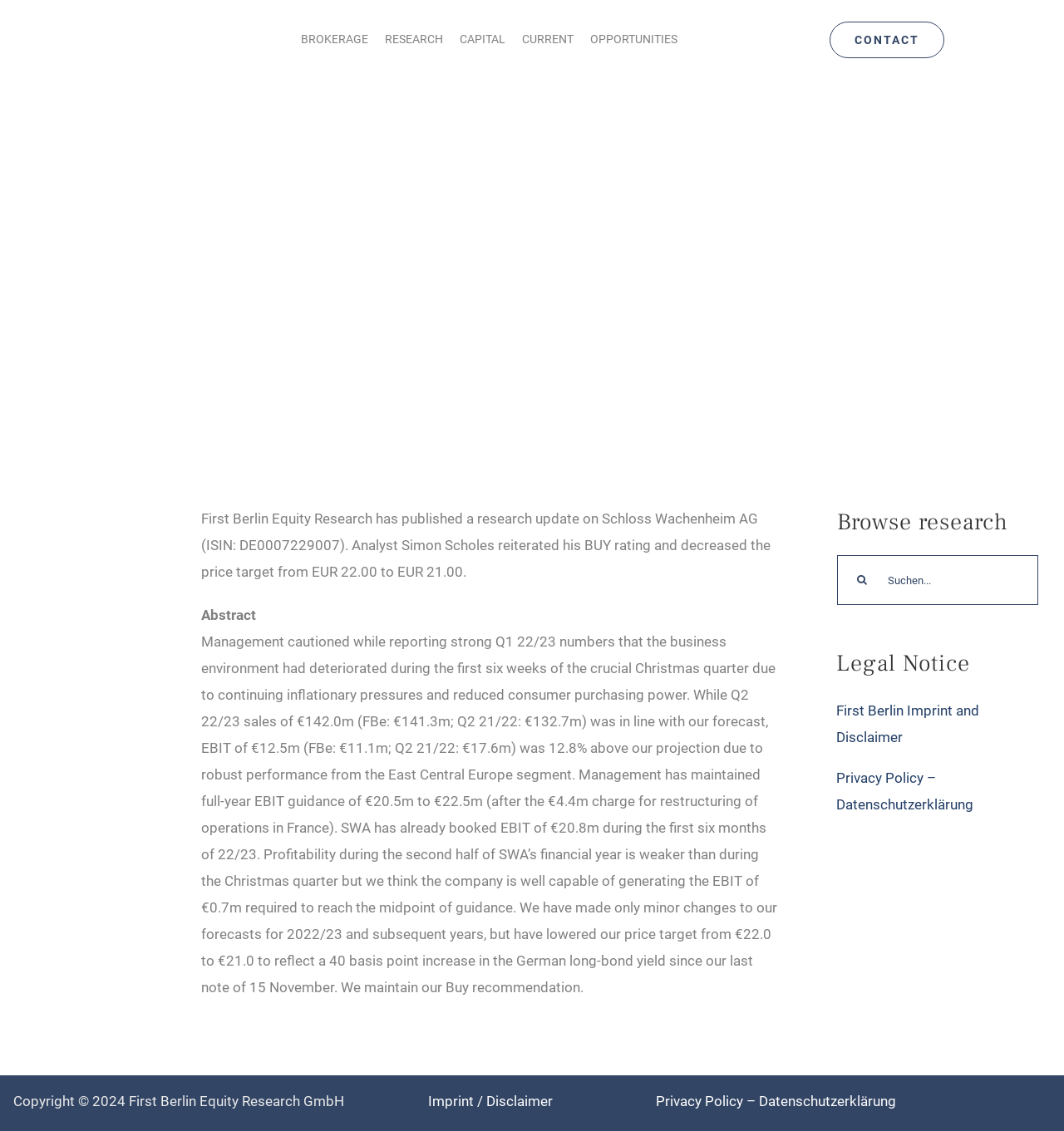Provide a thorough and detailed response to the question by examining the image: 
What is the rating given by the analyst?

The rating given by the analyst, Simon Scholes, is BUY, as mentioned in the main text of the webpage. This rating is reiterated in the research update.